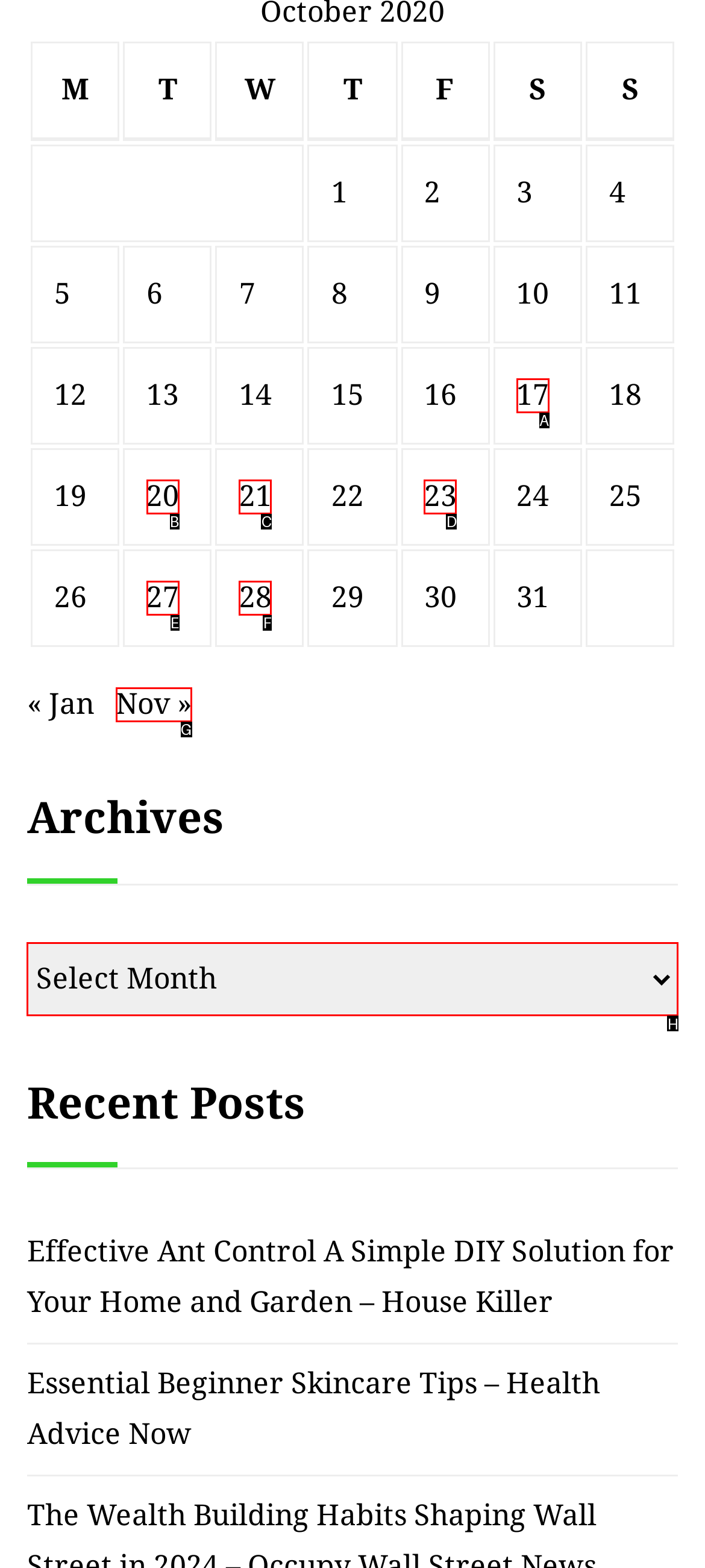Determine the letter of the UI element that you need to click to perform the task: Select a month from the 'Archives' dropdown.
Provide your answer with the appropriate option's letter.

H